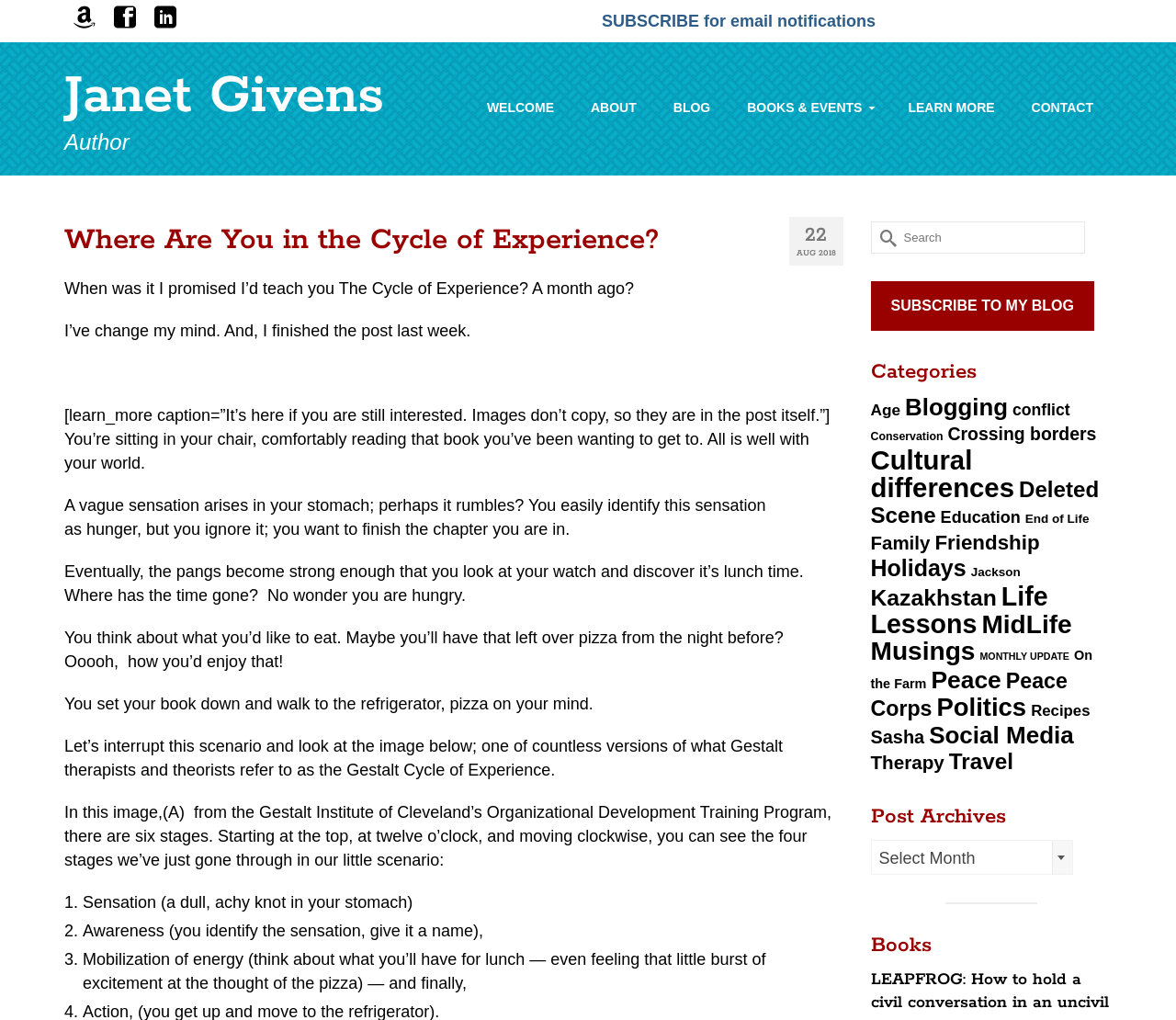Locate the bounding box coordinates of the item that should be clicked to fulfill the instruction: "Click on the 'SUBSCRIBE for email notifications' link".

[0.512, 0.012, 0.745, 0.03]